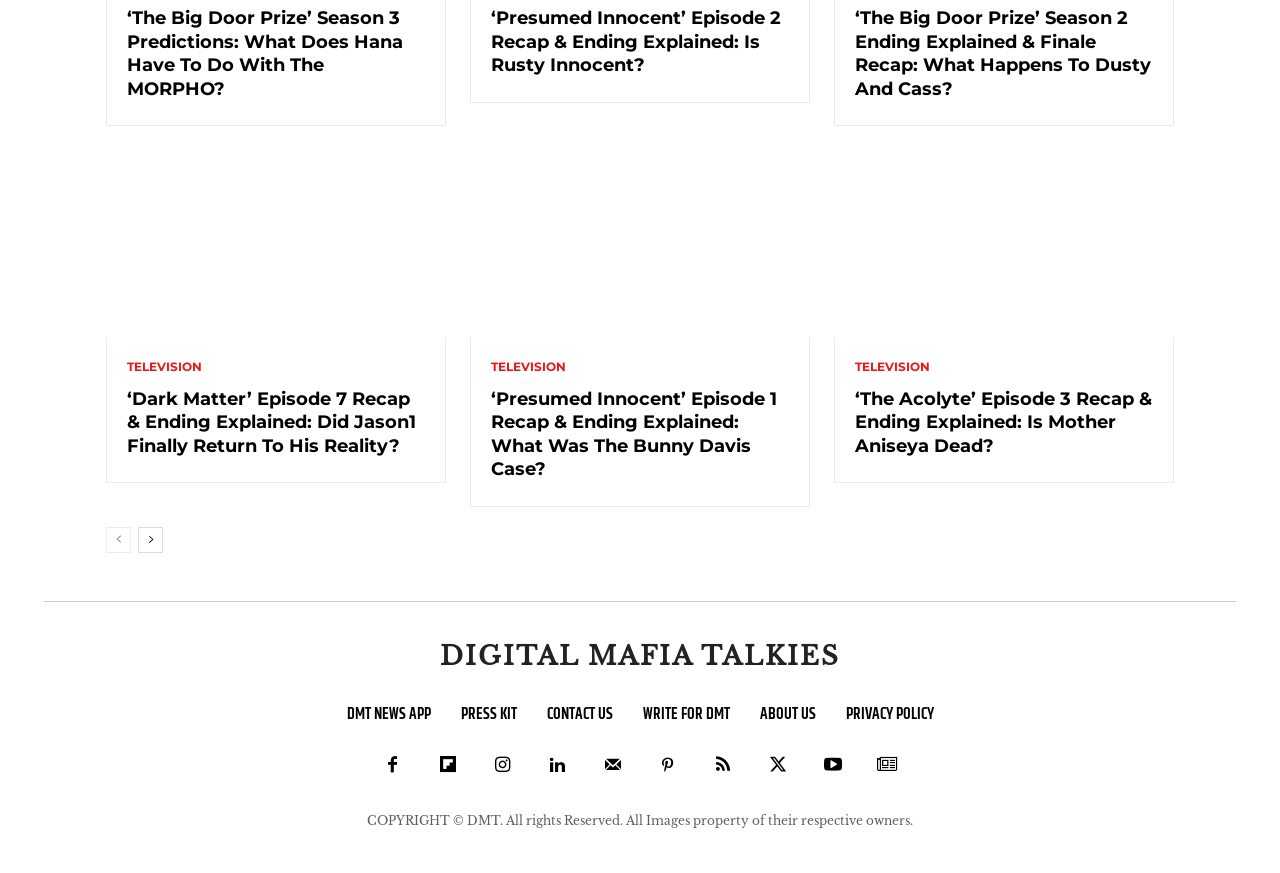Could you indicate the bounding box coordinates of the region to click in order to complete this instruction: "Learn about Presumed Innocent Episode 2 Recap".

[0.384, 0.009, 0.616, 0.089]